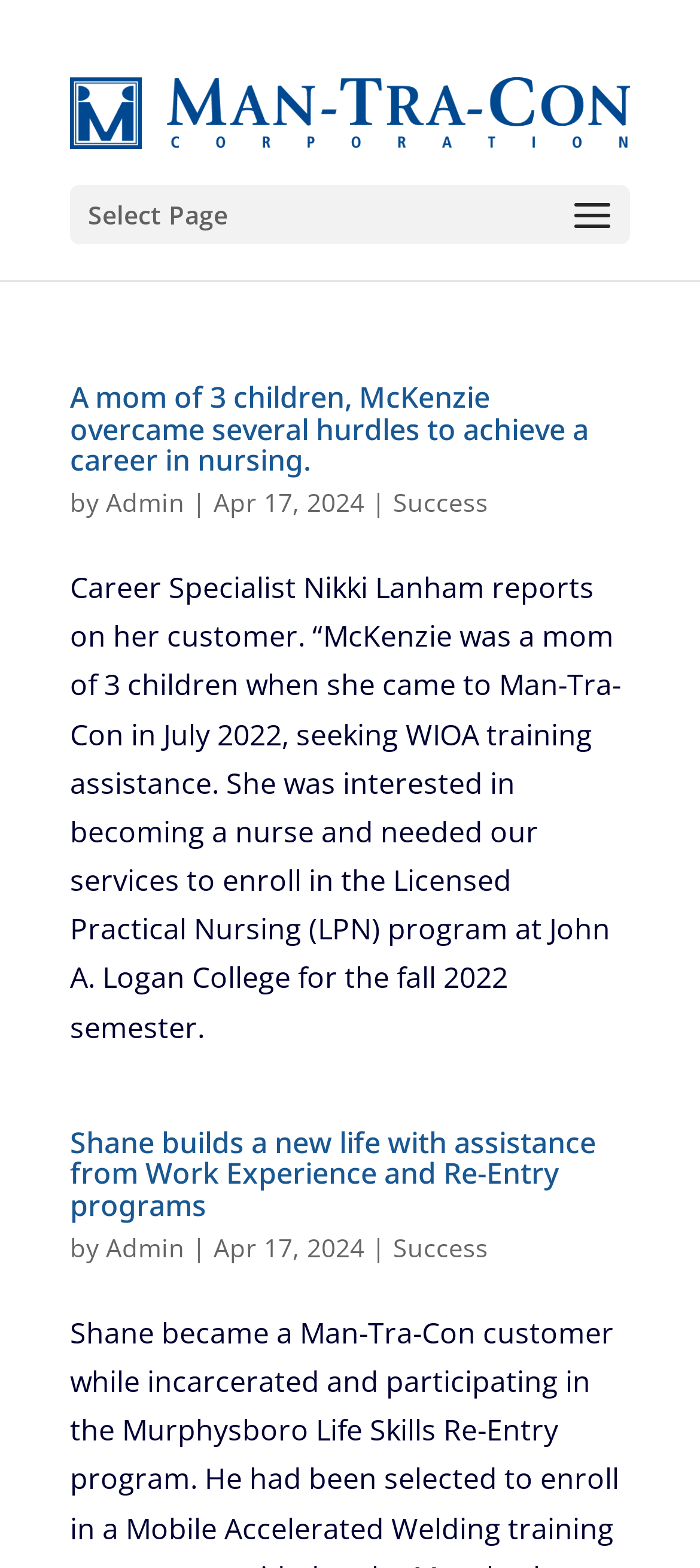What is the name of the college mentioned in the article?
From the screenshot, supply a one-word or short-phrase answer.

John A. Logan College